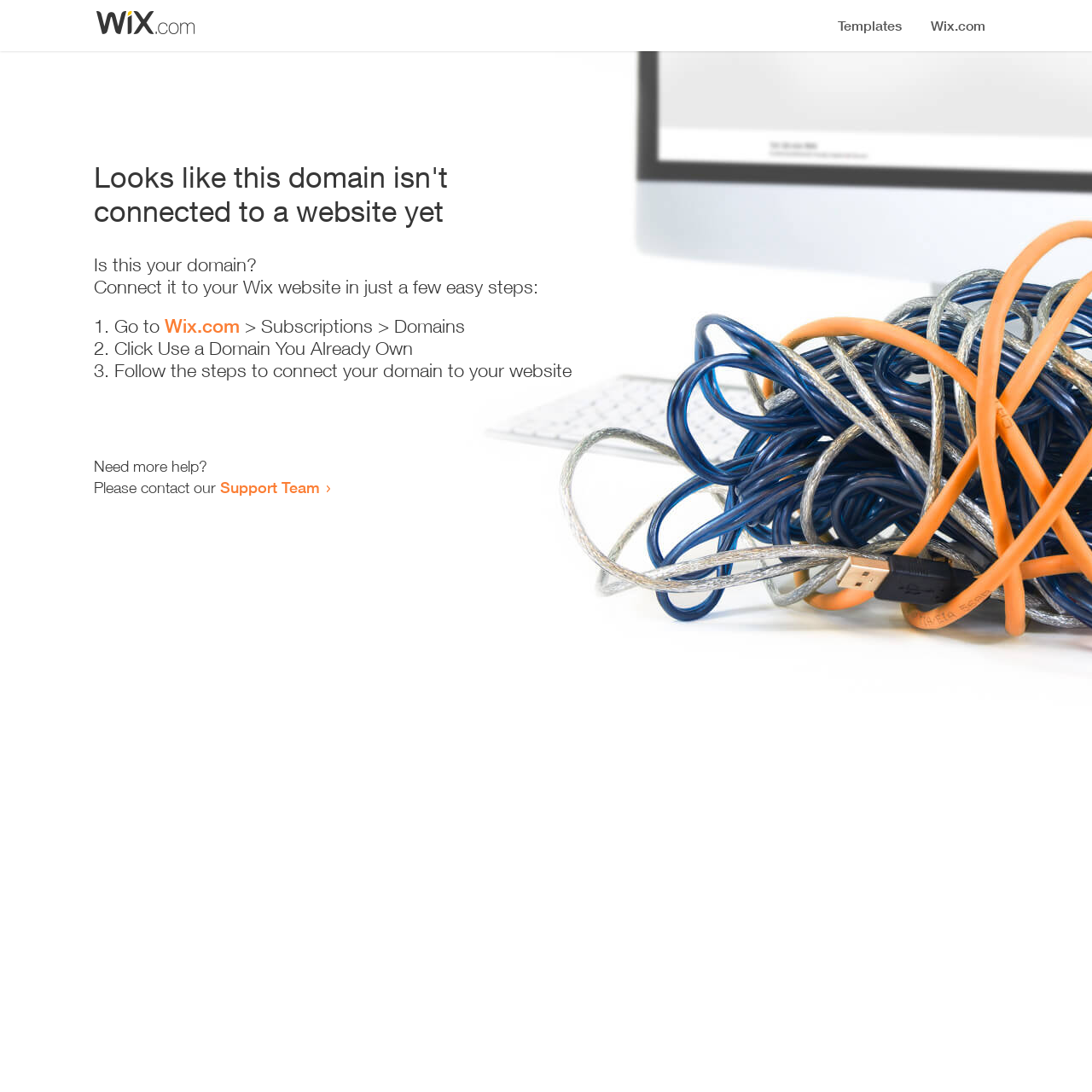What is the primary heading on this webpage?

Looks like this domain isn't
connected to a website yet